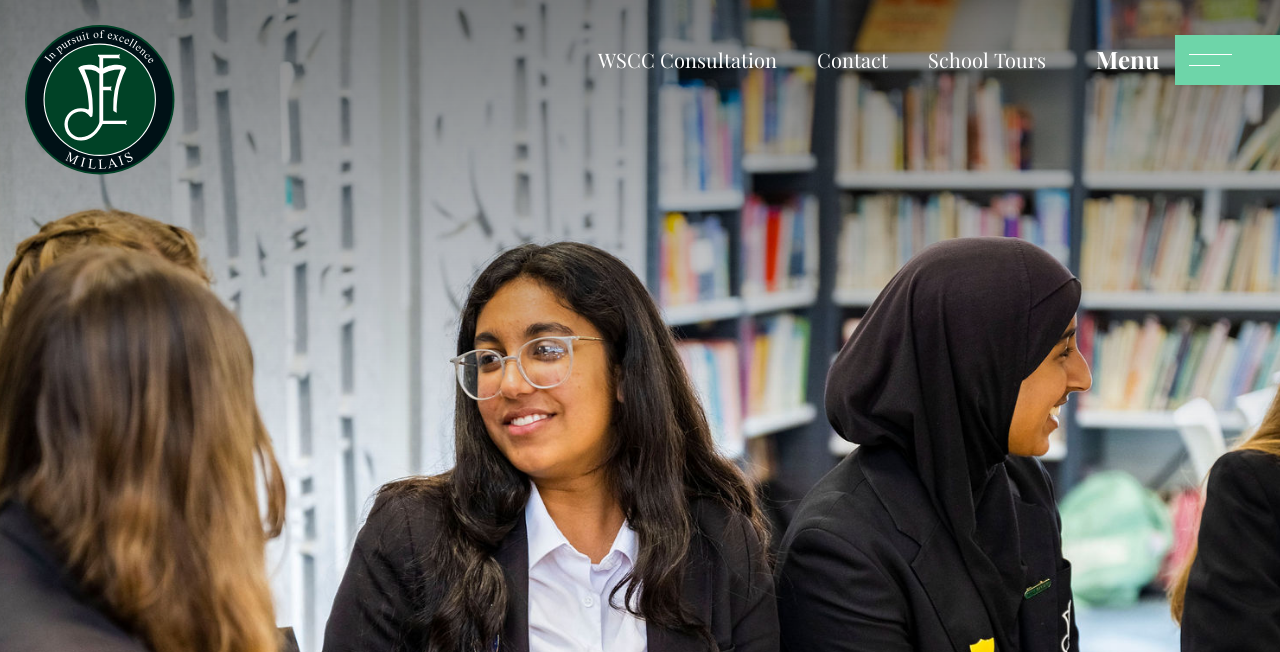Answer the question below using just one word or a short phrase: 
What is the last navigation link?

Menu